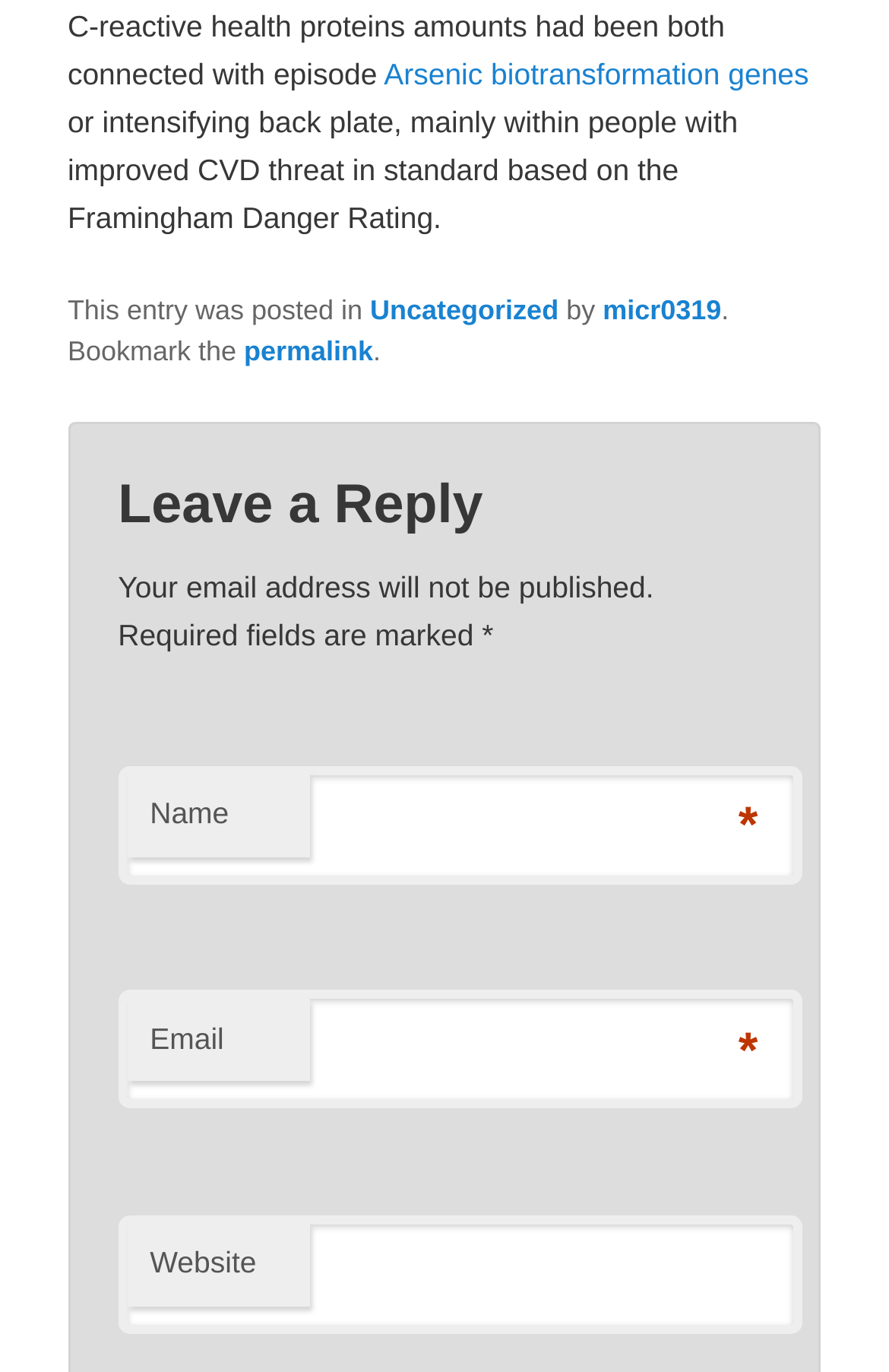What is the warning message displayed below the 'Leave a Reply' heading?
With the help of the image, please provide a detailed response to the question.

I found the warning message displayed below the 'Leave a Reply' heading by looking at the static text element that says 'Your email address will not be published. Required fields are marked *', which is positioned below the 'Leave a Reply' heading and above the comment submission form fields.